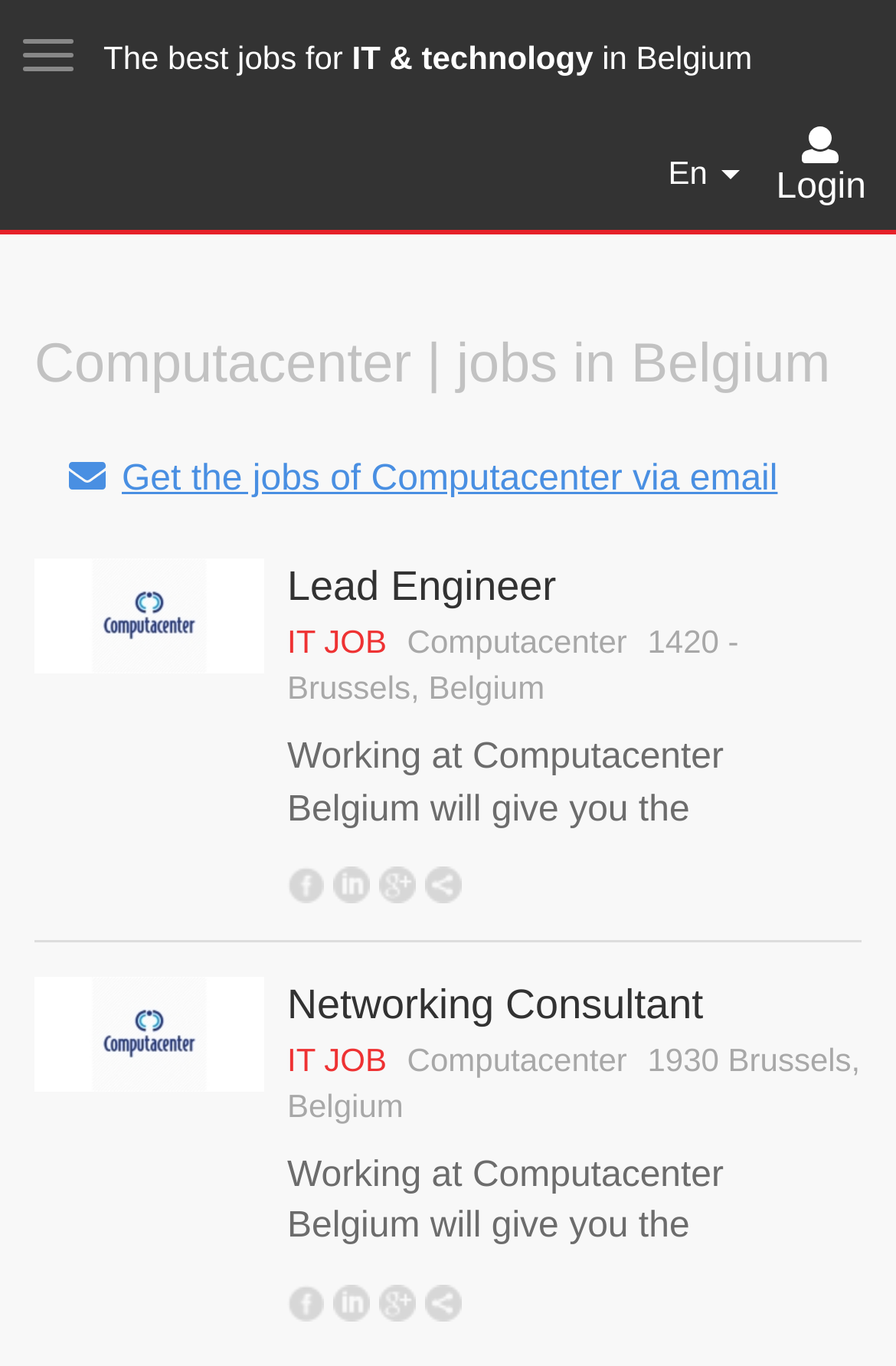Find the bounding box coordinates of the area that needs to be clicked in order to achieve the following instruction: "Get job notifications via email". The coordinates should be specified as four float numbers between 0 and 1, i.e., [left, top, right, bottom].

[0.038, 0.322, 0.901, 0.384]